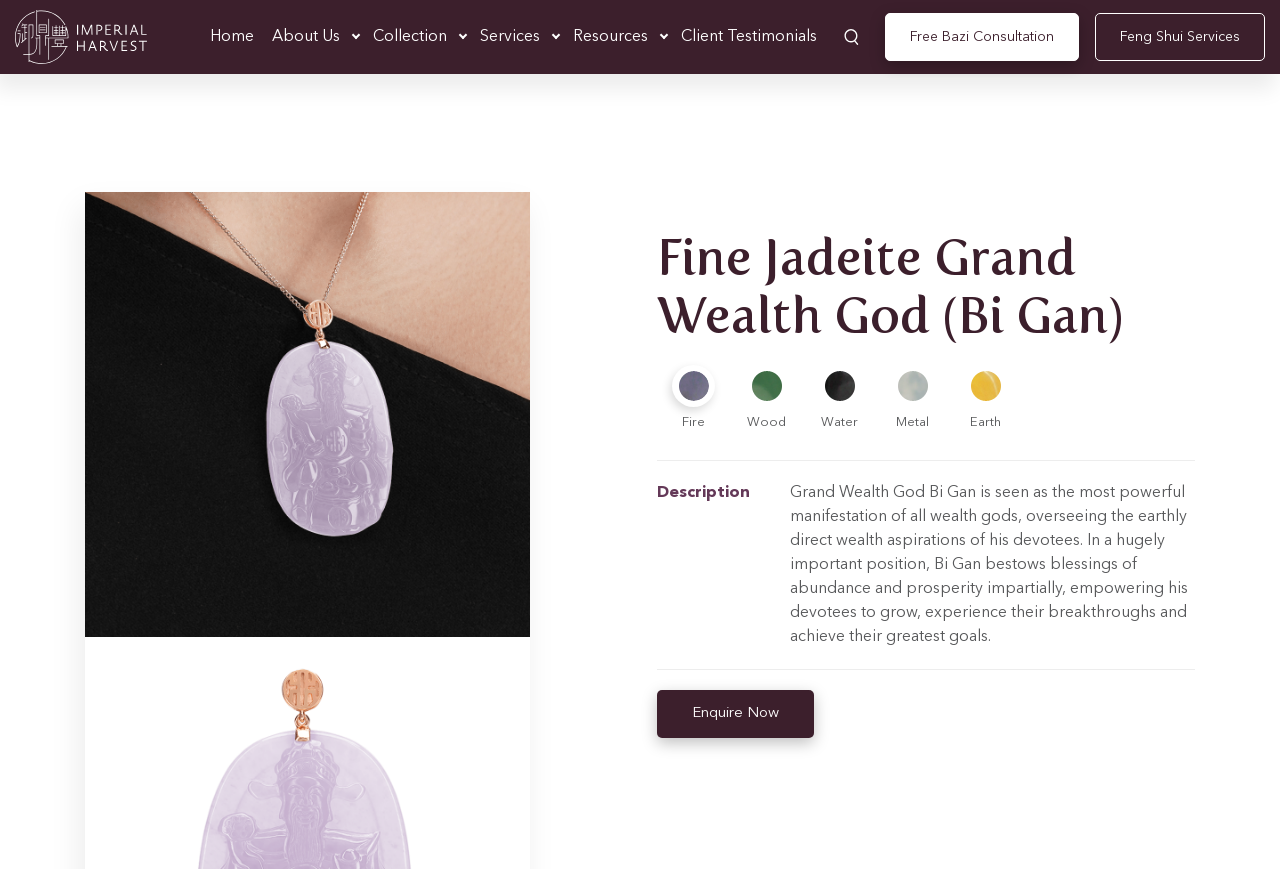Give a detailed account of the webpage.

The webpage is about the Fine Jadeite Grand Wealth God, a product or service offered by Imperial Harvest. At the top left corner, there is a site logo, which is an image linked to the website's homepage. Next to it, there are several navigation links, including "Home", "About Us", "Collection", "Services", "Resources", and "Client Testimonials", arranged horizontally.

Below the navigation links, there is a large image that takes up most of the width of the page. Above the image, there is a heading that reads "Fine Jadeite Grand Wealth God (Bi Gan)". 

To the right of the image, there is a tab list with five elements, each consisting of an image and a static text label, representing the five elements of Fire, Wood, Water, Metal, and Earth. 

Below the tab list, there is a static text that reads "Description", followed by a longer paragraph of text that describes the Grand Wealth God Bi Gan, its powers, and its benefits to devotees. 

At the bottom of the page, there is a call-to-action link that reads "Enquire Now", which is likely a button to encourage visitors to take action. Additionally, there are two more links at the top right corner, "Free Bazi Consultation" and "Feng Shui Services", which may be related to the product or service being offered.